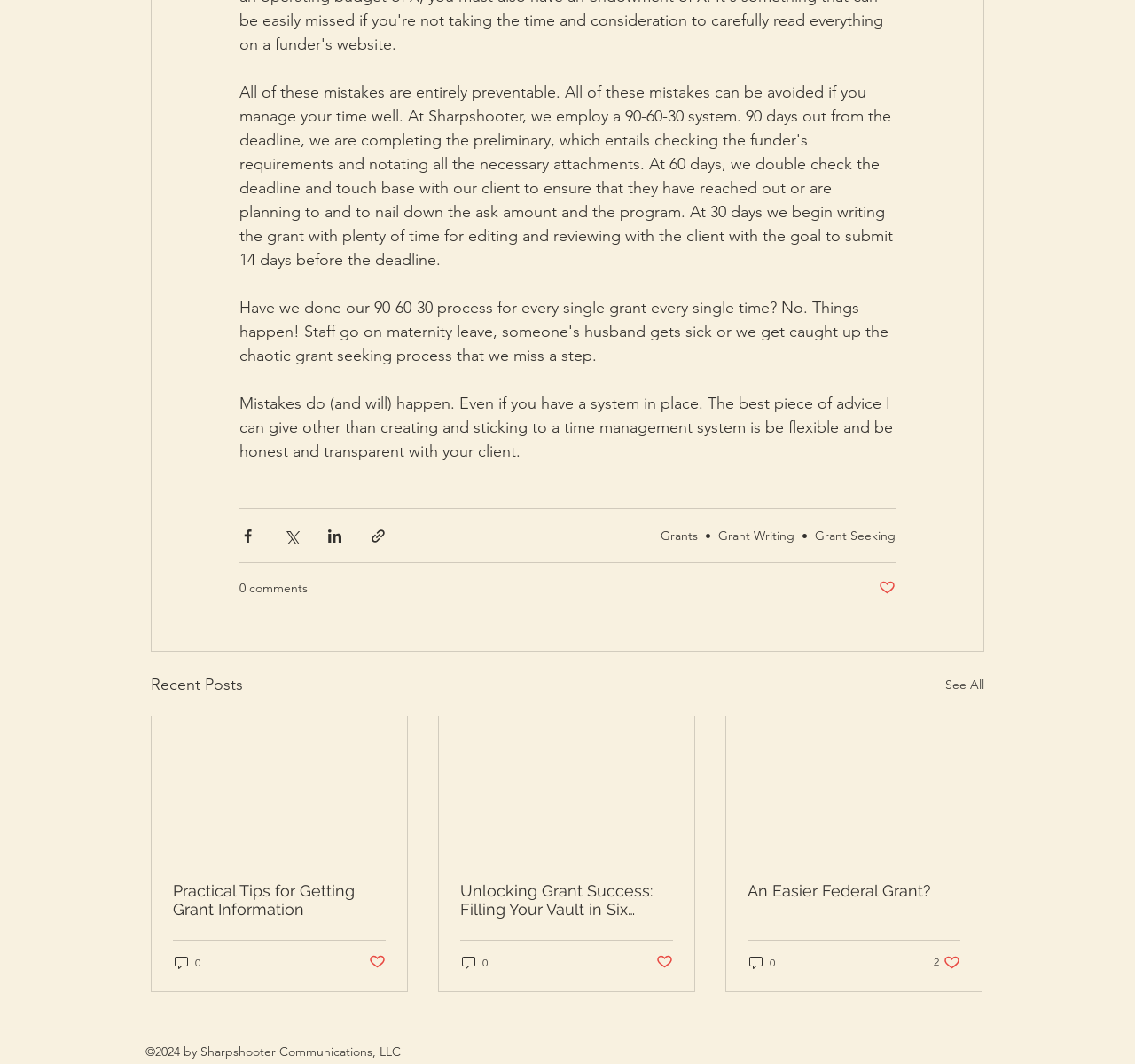Predict the bounding box of the UI element based on the description: "parent_node: An Easier Federal Grant?". The coordinates should be four float numbers between 0 and 1, formatted as [left, top, right, bottom].

[0.64, 0.674, 0.865, 0.809]